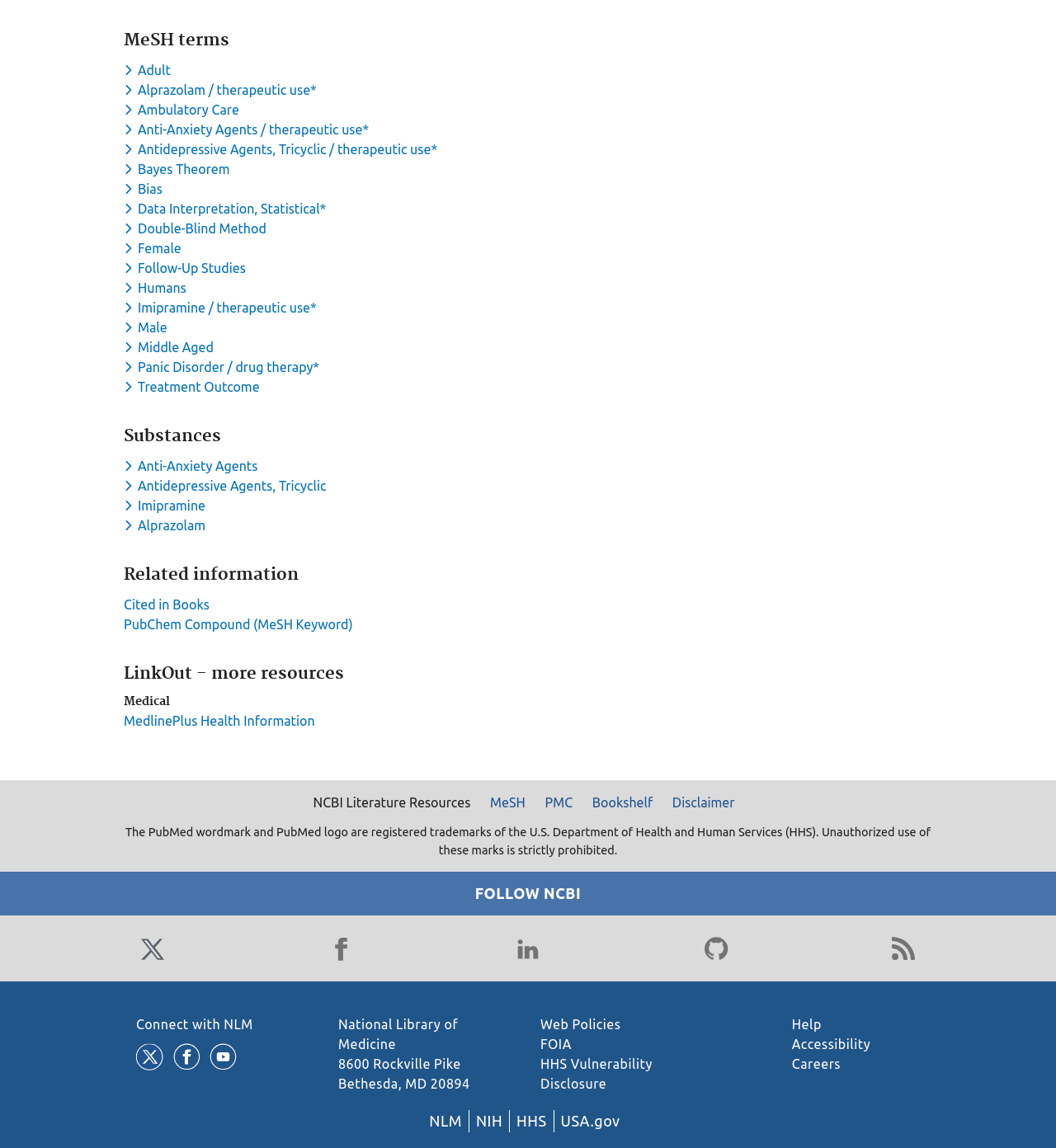Please provide a one-word or phrase answer to the question: 
How many substances are listed?

4